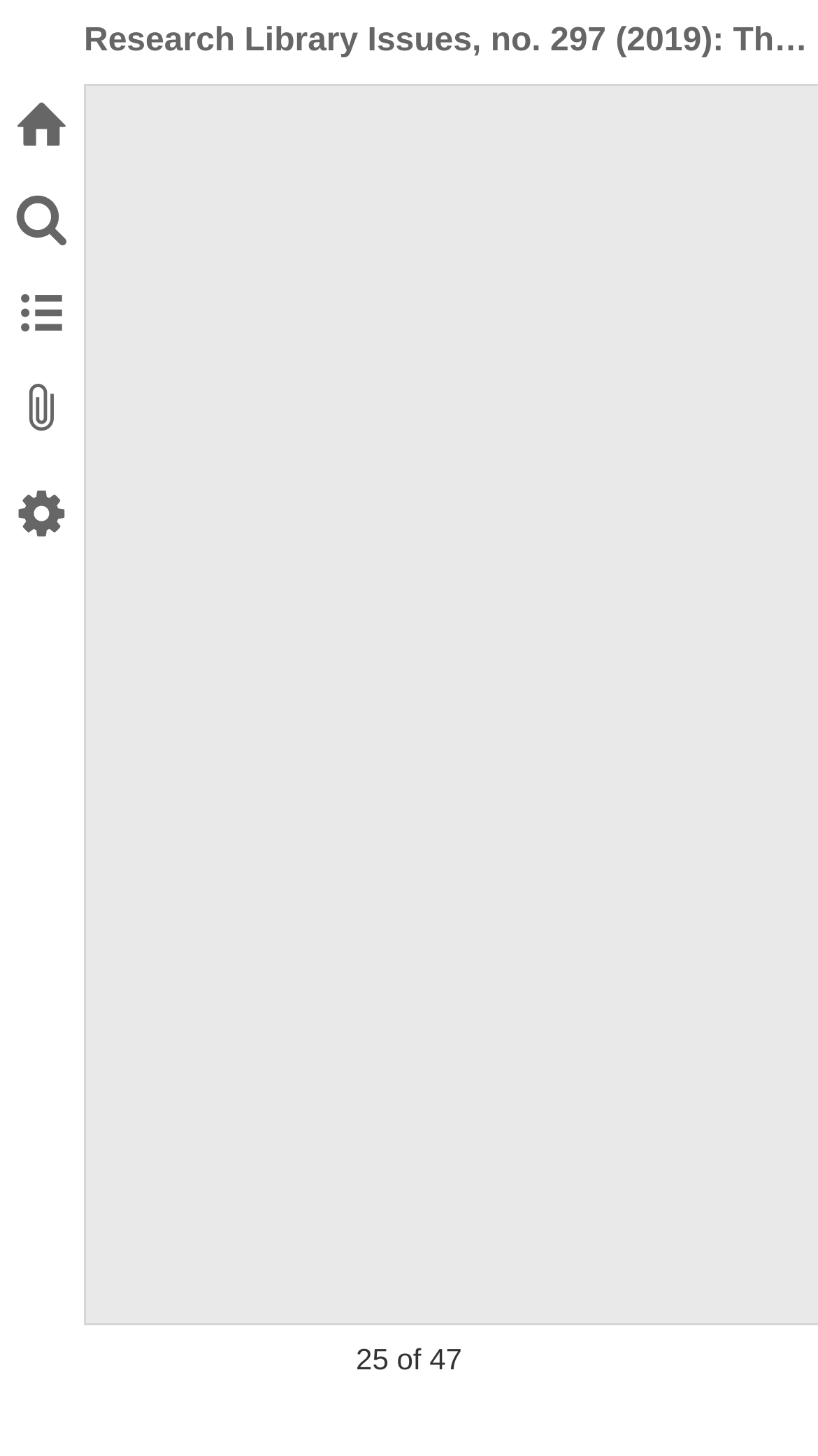Utilize the details in the image to give a detailed response to the question: What is the purpose of the button with the text 'Search'?

The button with the text 'Search' is located on the left sidebar, and it has a popup menu. This suggests that it is a search function that allows users to search the document.